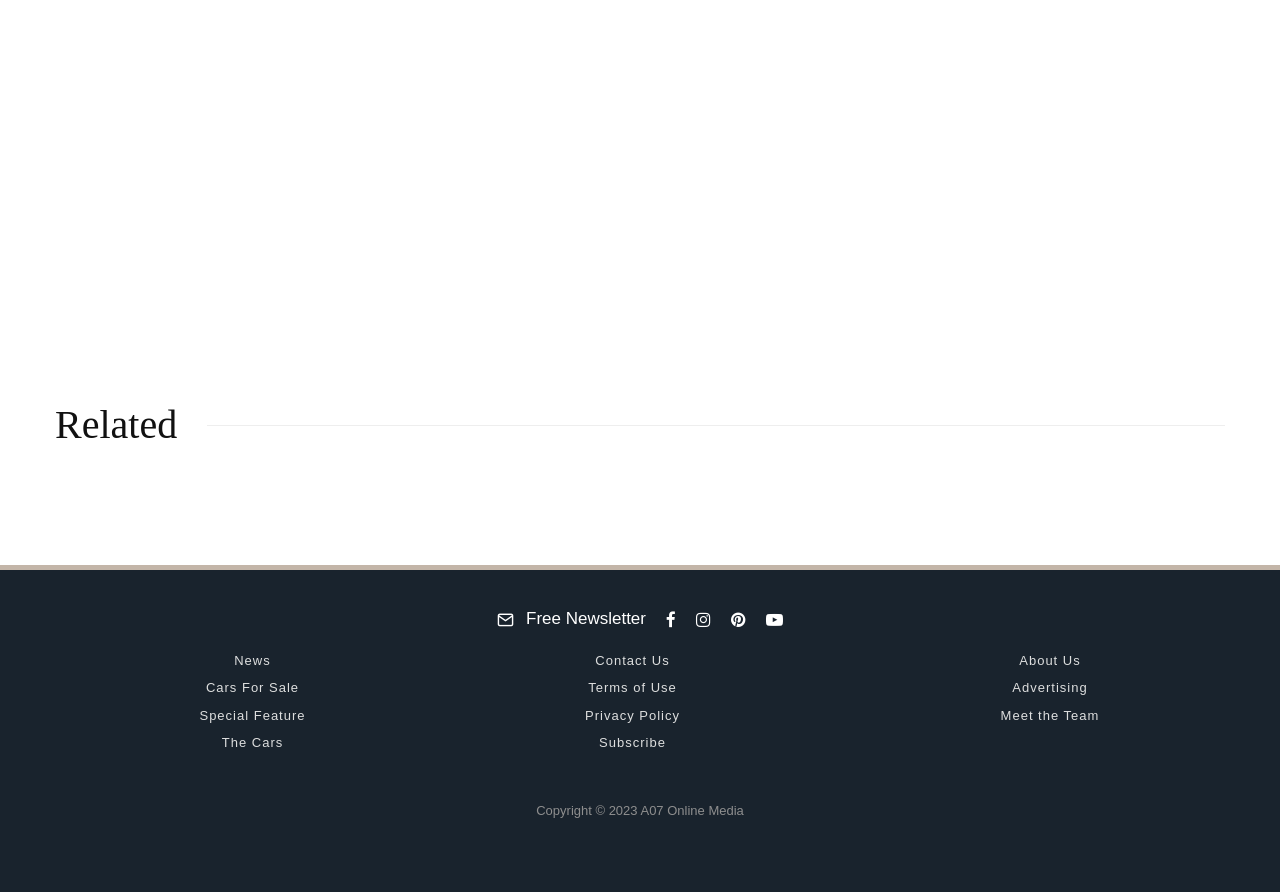Please find the bounding box coordinates of the element that you should click to achieve the following instruction: "check Mail Box". The coordinates should be presented as four float numbers between 0 and 1: [left, top, right, bottom].

[0.066, 0.439, 0.2, 0.499]